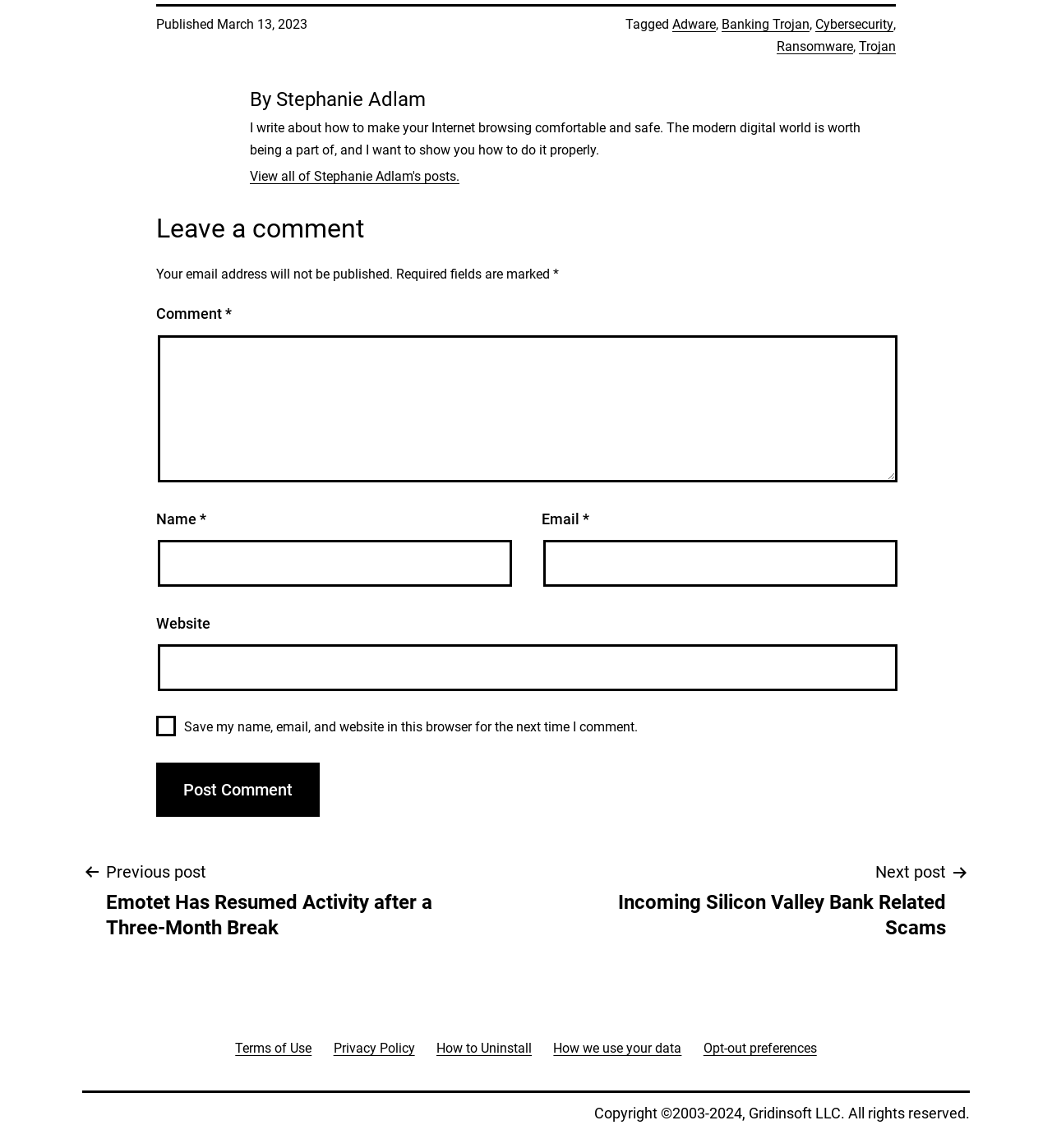What is the previous post about?
Please provide a single word or phrase based on the screenshot.

Emotet Has Resumed Activity